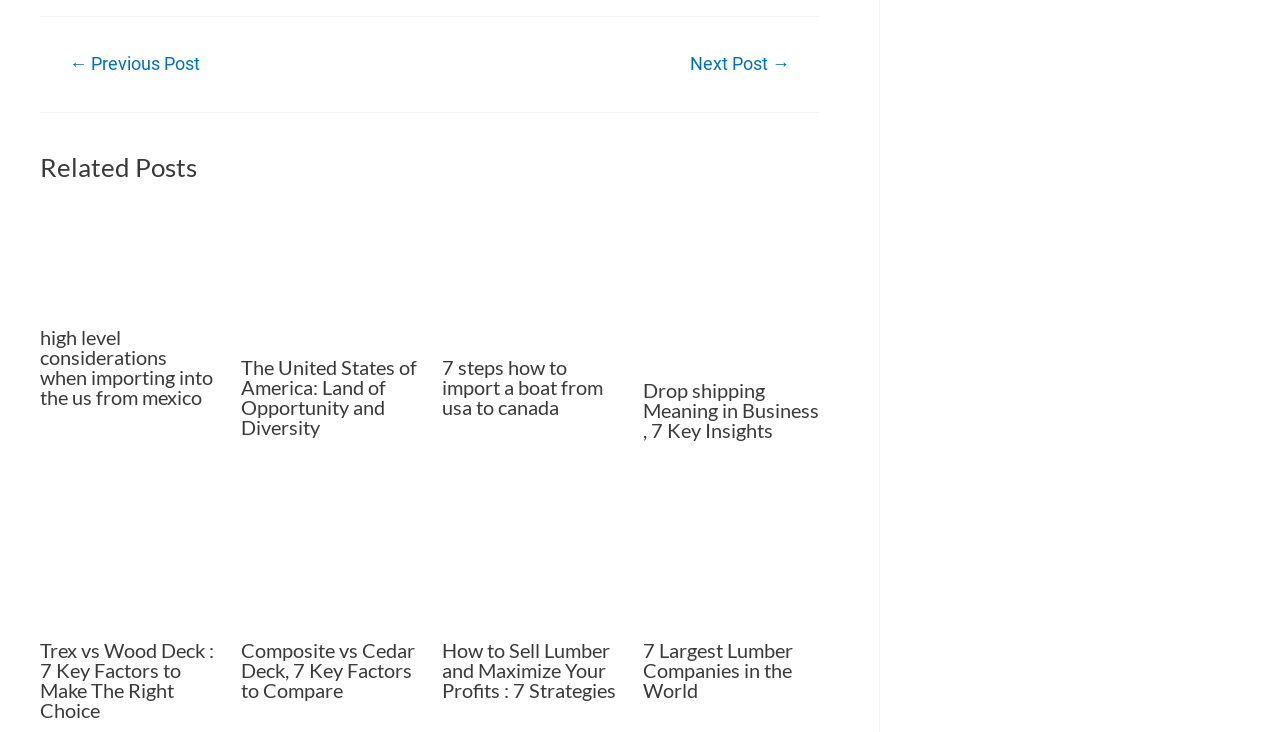Please find the bounding box coordinates of the section that needs to be clicked to achieve this instruction: "Click on the '← Previous Post' link".

[0.033, 0.075, 0.178, 0.099]